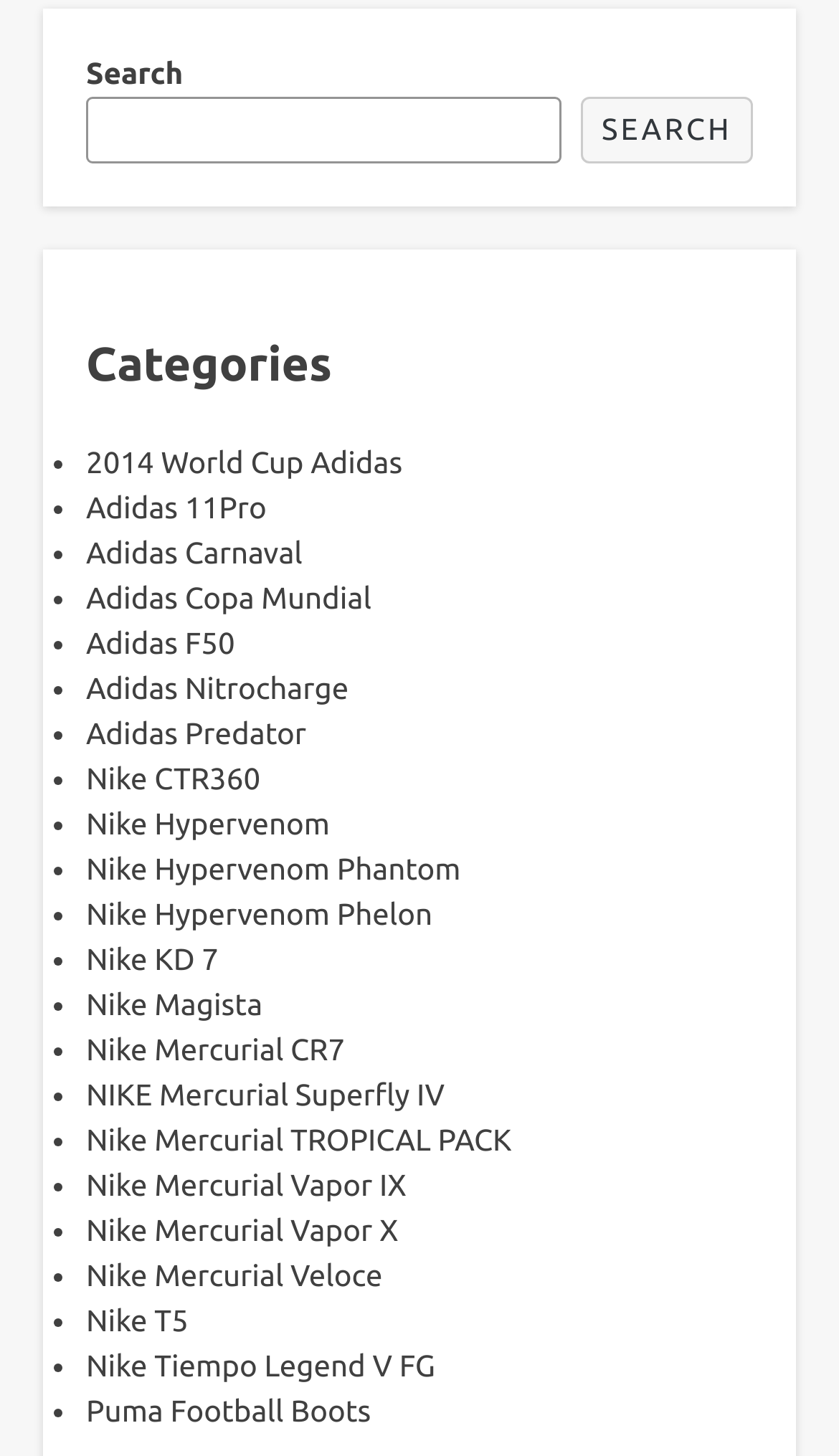Locate the bounding box coordinates of the clickable region necessary to complete the following instruction: "Click on 2014 World Cup Adidas". Provide the coordinates in the format of four float numbers between 0 and 1, i.e., [left, top, right, bottom].

[0.103, 0.306, 0.48, 0.33]